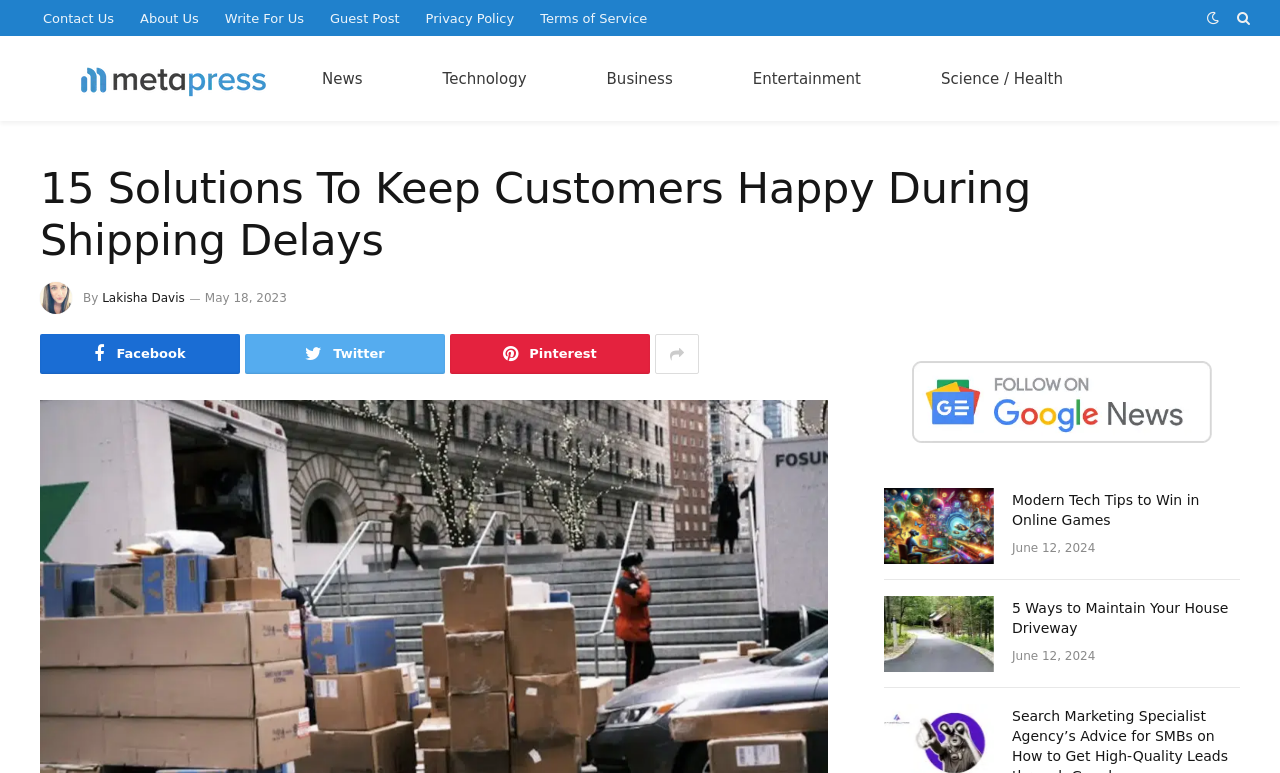What is the name of the website?
Please provide a single word or phrase as your answer based on the image.

Metapress